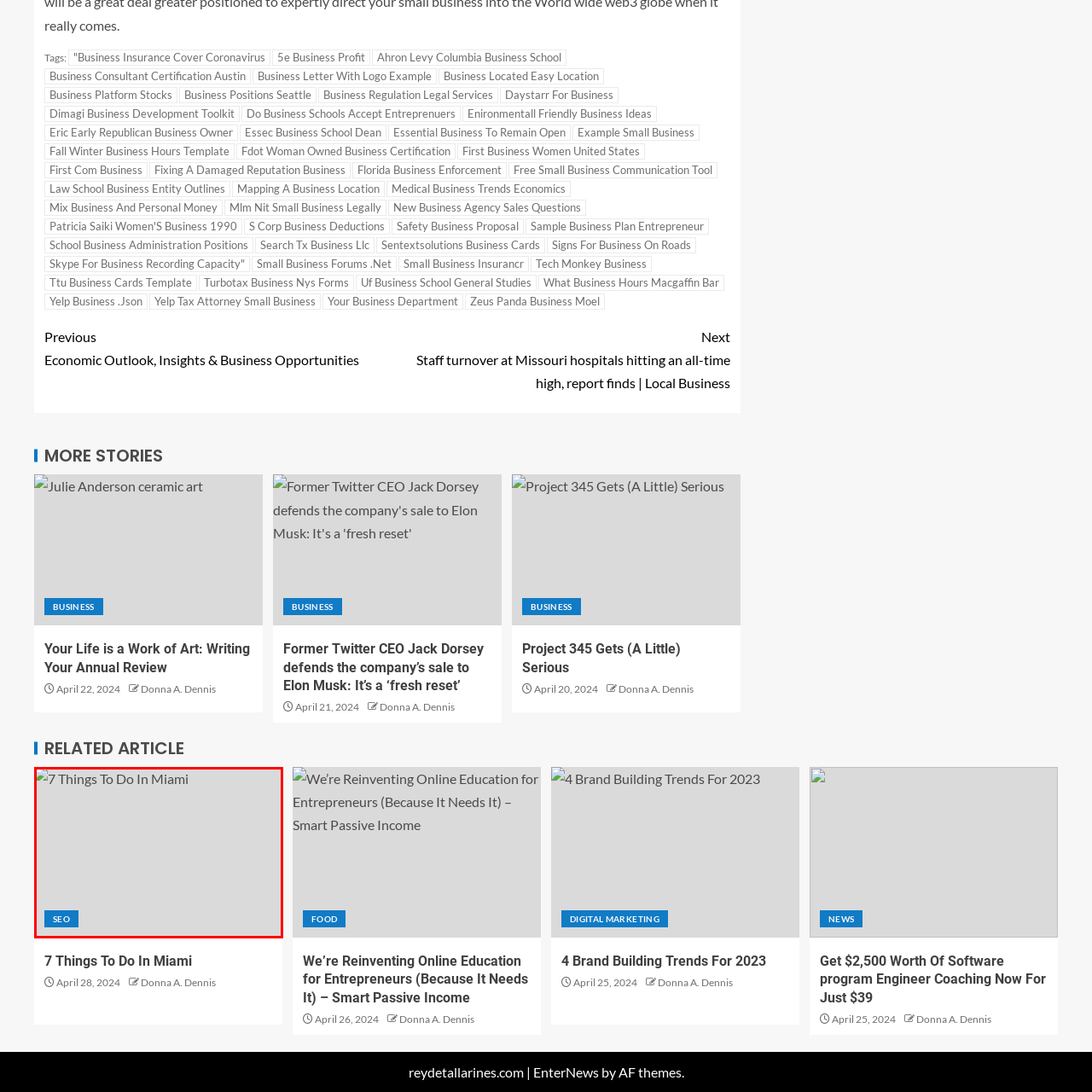What is the color of the button?
Observe the section of the image outlined in red and answer concisely with a single word or phrase.

Blue